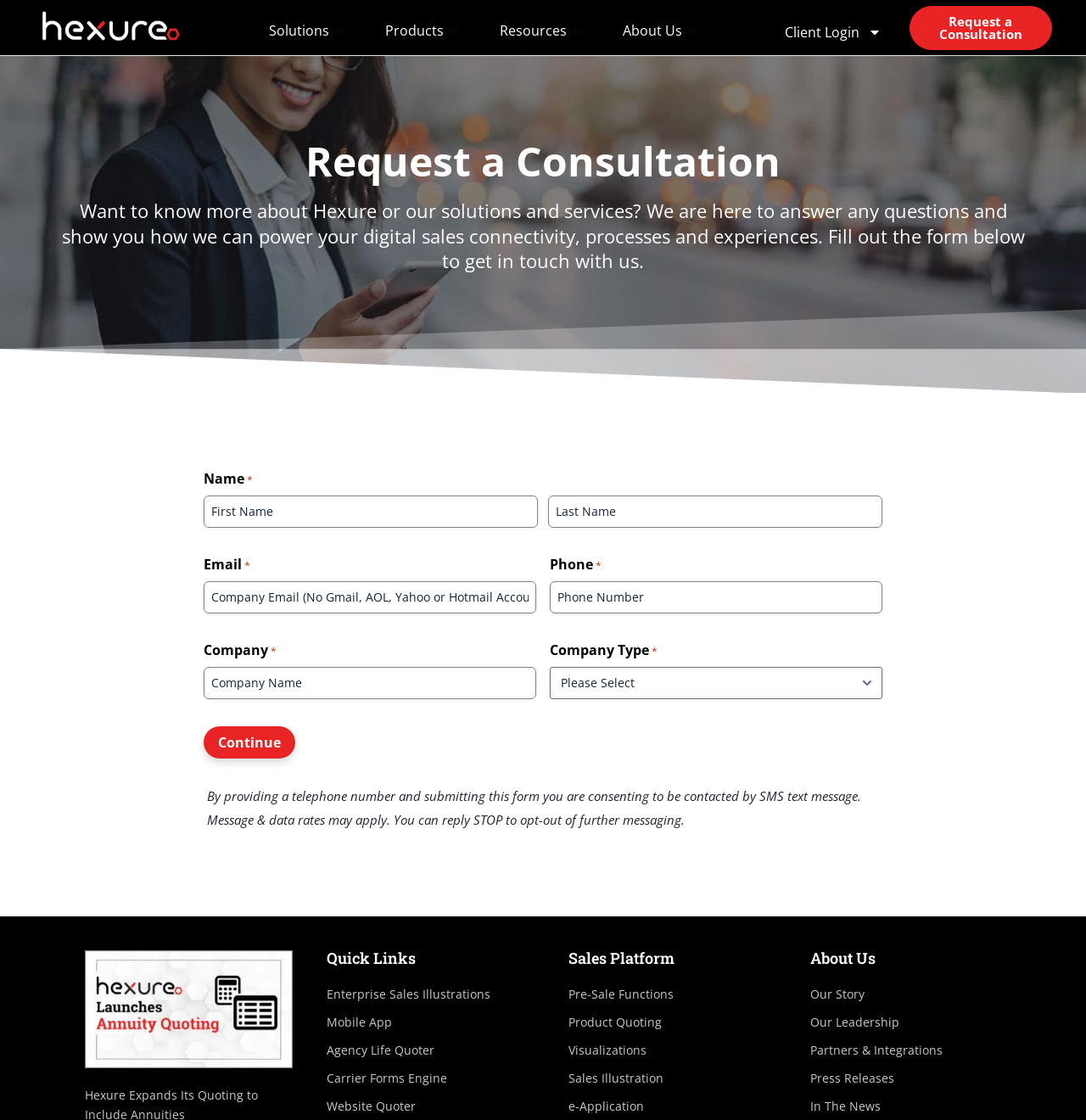Identify and extract the main heading from the webpage.

Request a Consultation